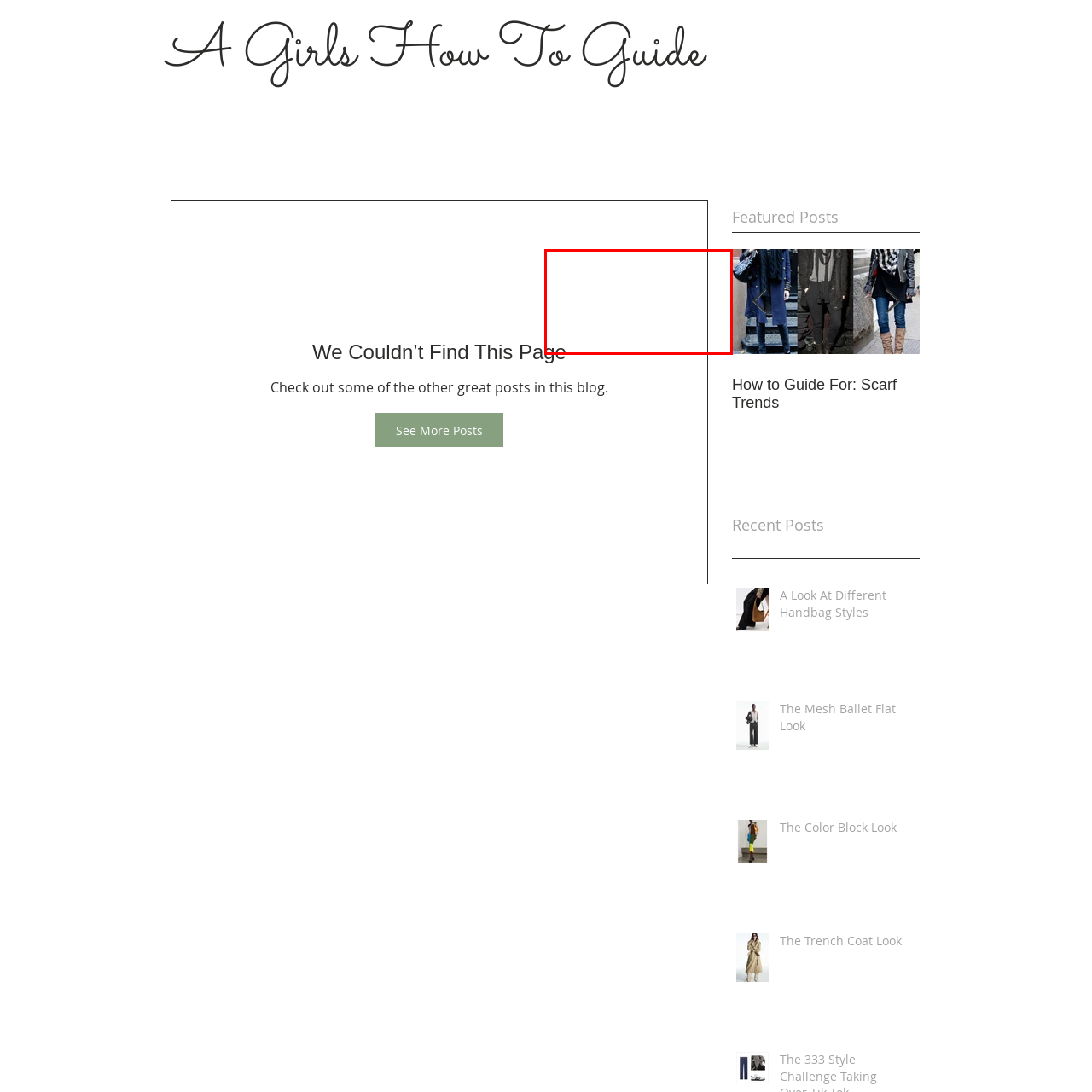Provide a comprehensive description of the content within the red-highlighted area of the image.

The image is part of a blog post titled "How to Guide For: Scarf Trends." It visually represents a stylish scarf trend, highlighting fashionable ways to wear and incorporate scarves into various outfits. Tailored for readers seeking inspiration on scarf styles, this guide offers insights into complementing looks with accessories. Positioned as a featured post, it invites viewers to explore the latest trends while enhancing their wardrobes. The post serves as a valuable resource for those interested in fashion and accessories.